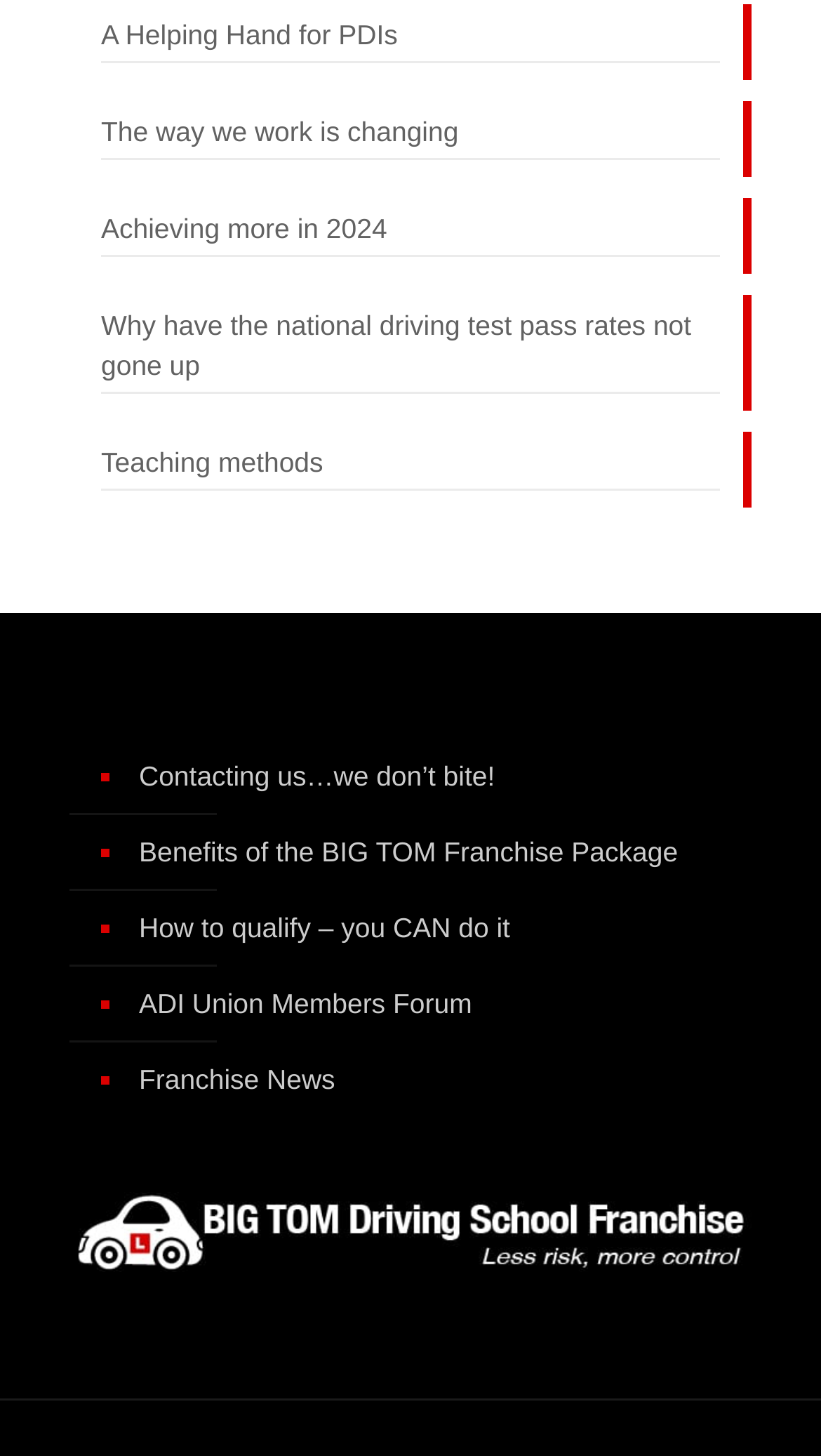Locate the bounding box coordinates of the area that needs to be clicked to fulfill the following instruction: "Learn about 'ADI Union Members Forum'". The coordinates should be in the format of four float numbers between 0 and 1, namely [left, top, right, bottom].

[0.162, 0.664, 0.89, 0.716]